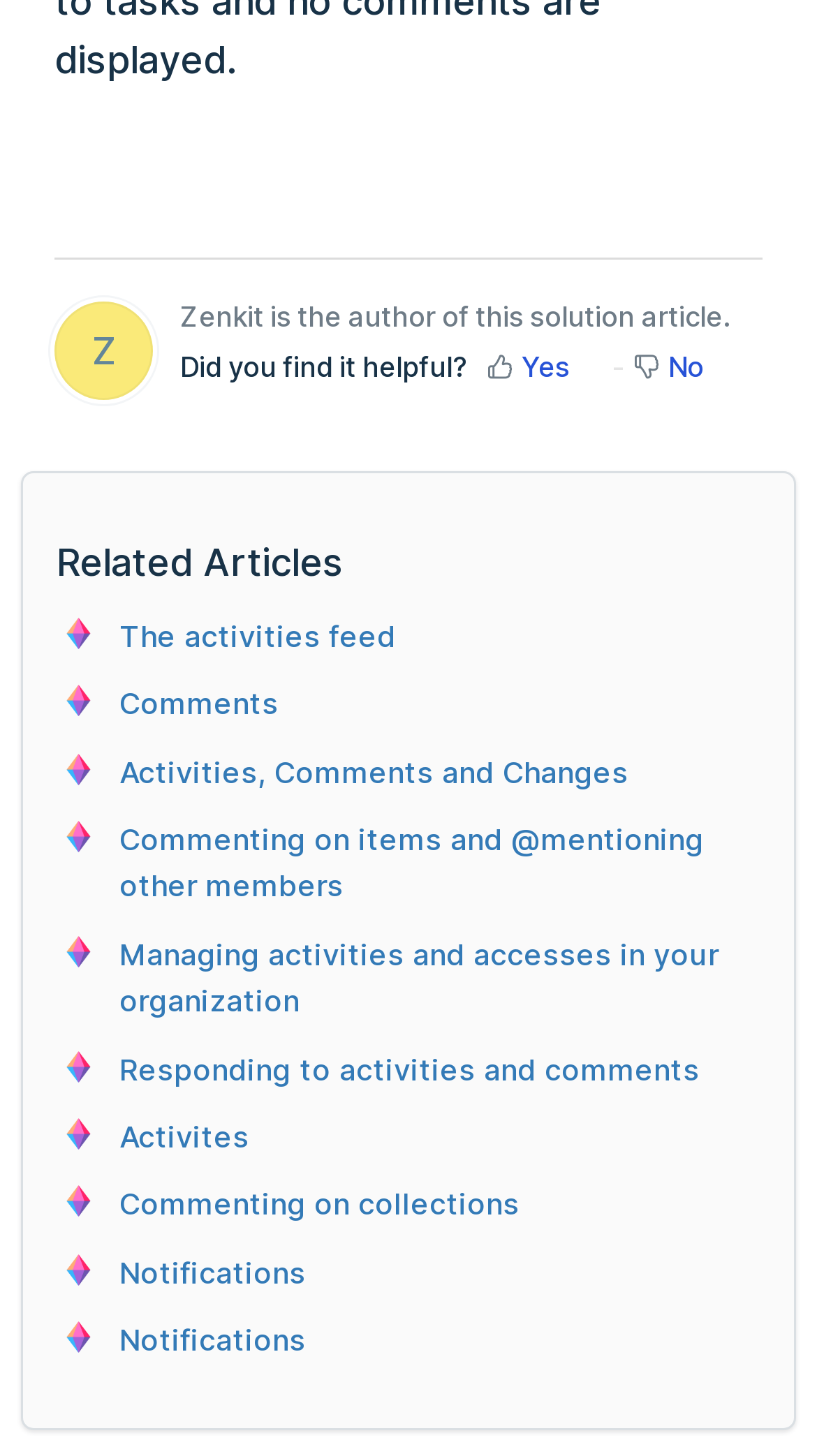Locate the bounding box coordinates of the element to click to perform the following action: 'Read 'Commenting on items and @mentioning other members''. The coordinates should be given as four float values between 0 and 1, in the form of [left, top, right, bottom].

[0.146, 0.564, 0.862, 0.62]